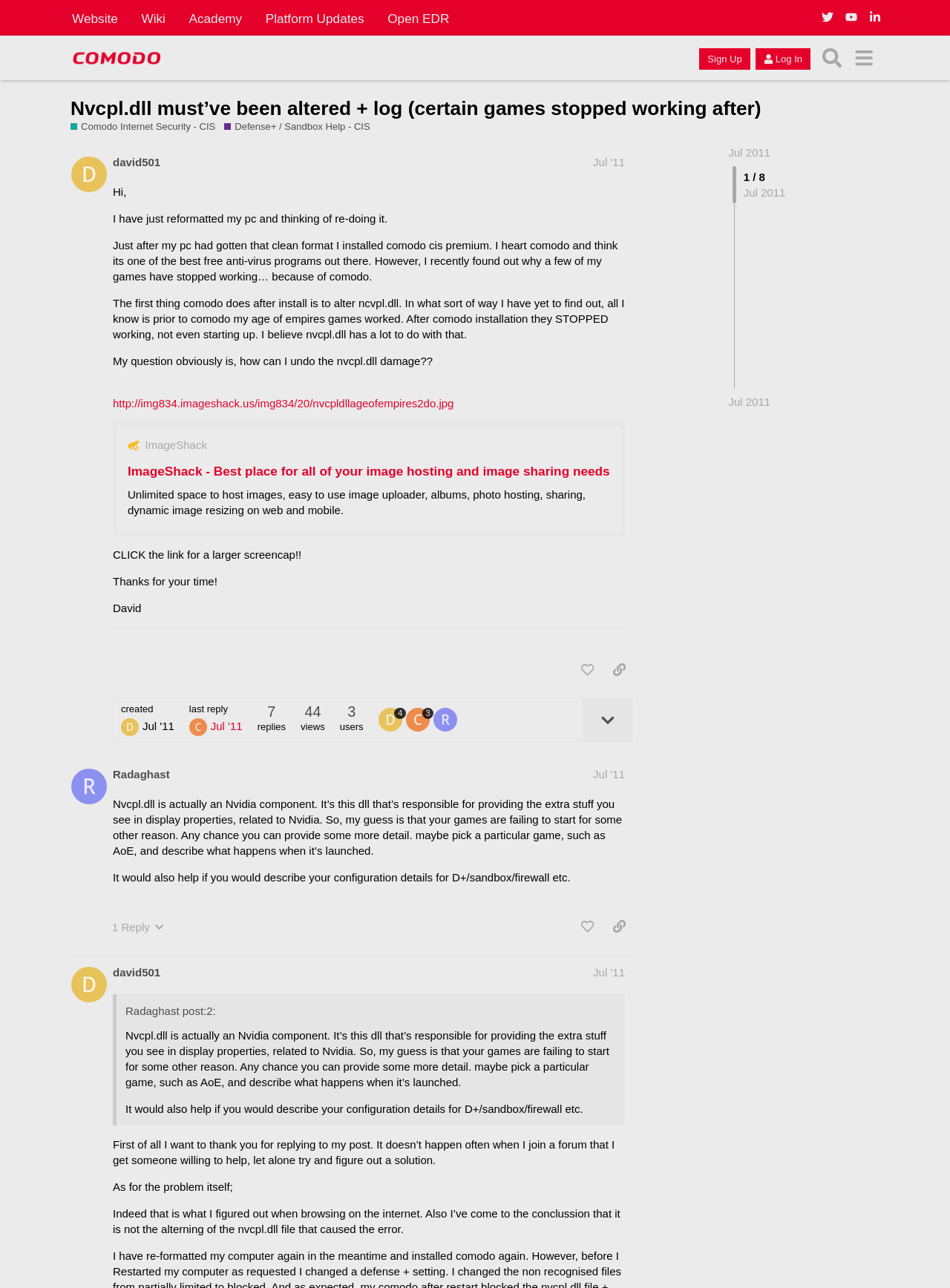Identify the bounding box coordinates of the element that should be clicked to fulfill this task: "Like the post". The coordinates should be provided as four float numbers between 0 and 1, i.e., [left, top, right, bottom].

[0.604, 0.51, 0.633, 0.53]